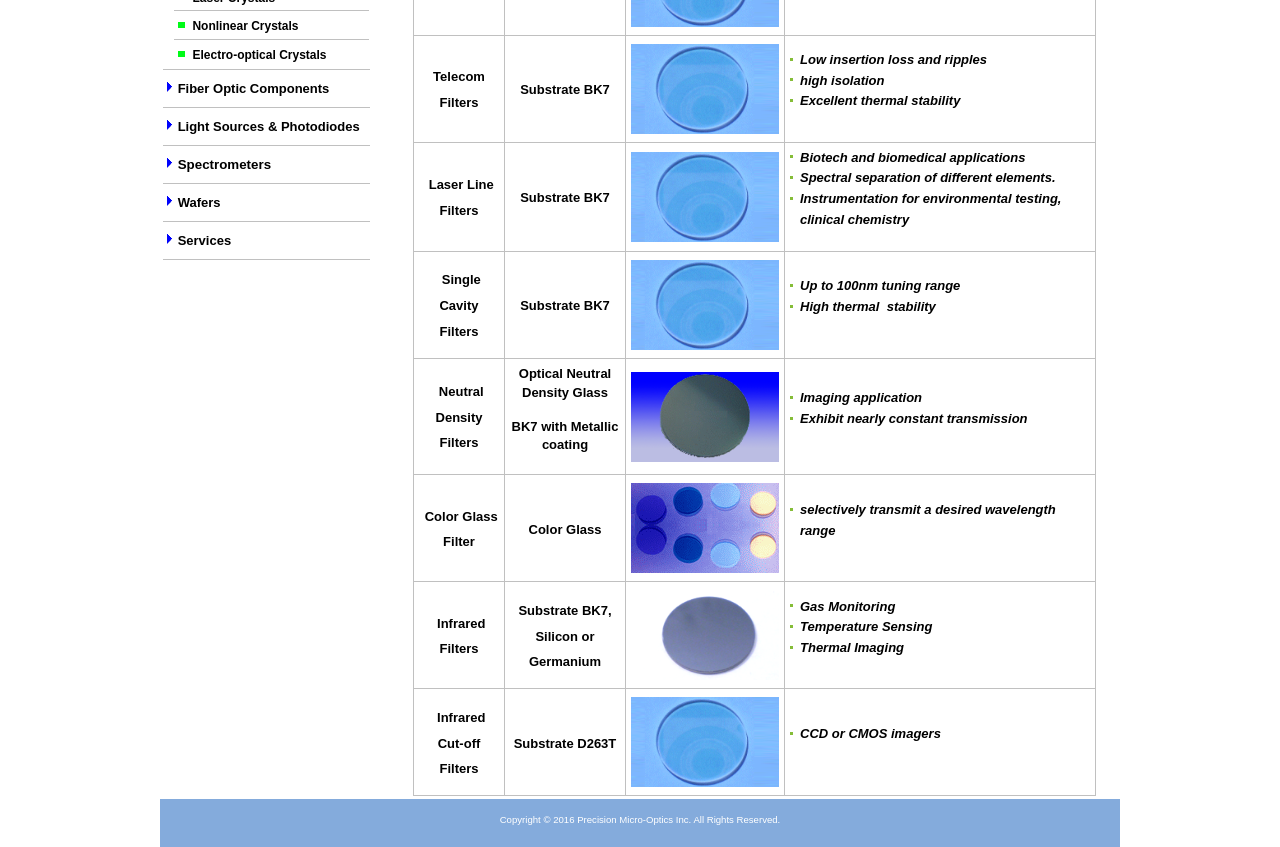Determine the bounding box coordinates for the UI element described. Format the coordinates as (top-left x, top-left y, bottom-right x, bottom-right y) and ensure all values are between 0 and 1. Element description: Services

[0.139, 0.275, 0.181, 0.293]